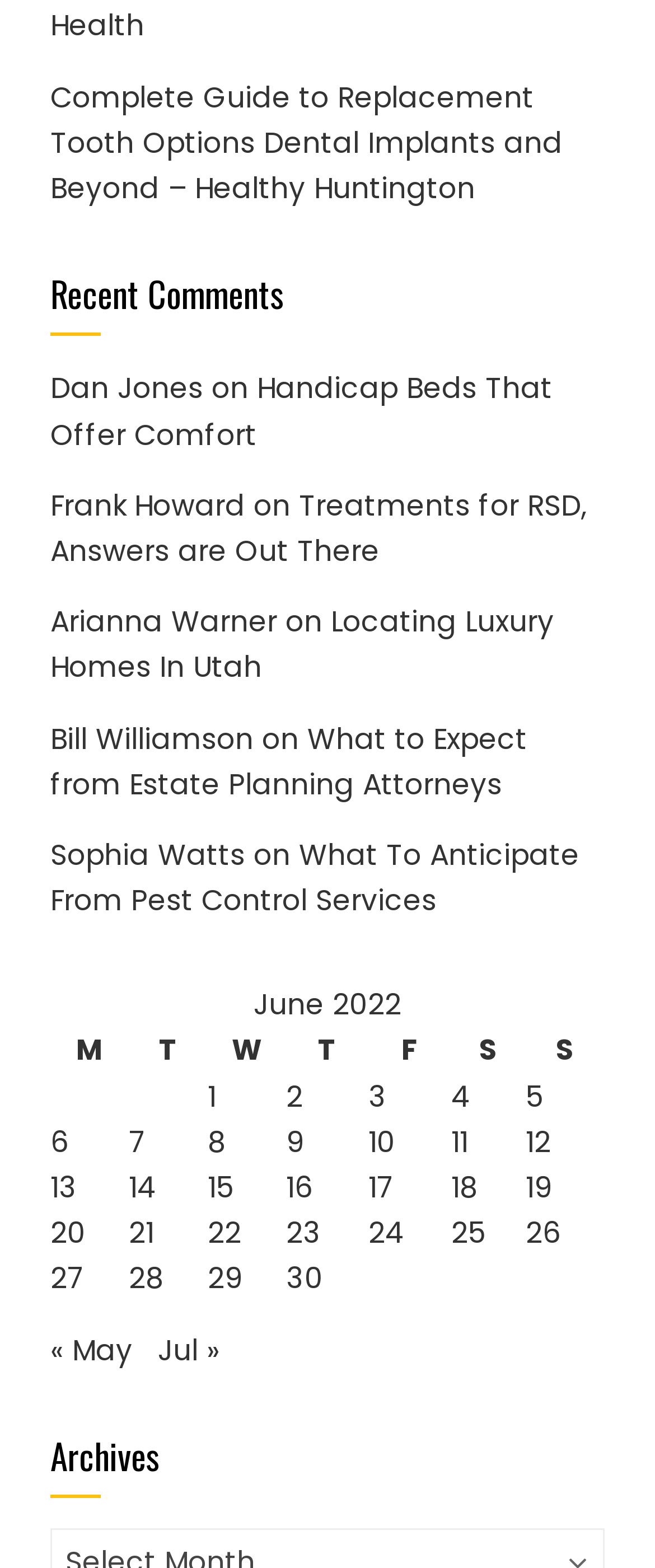Identify the bounding box coordinates of the clickable region to carry out the given instruction: "View recent comments".

[0.077, 0.173, 0.923, 0.213]